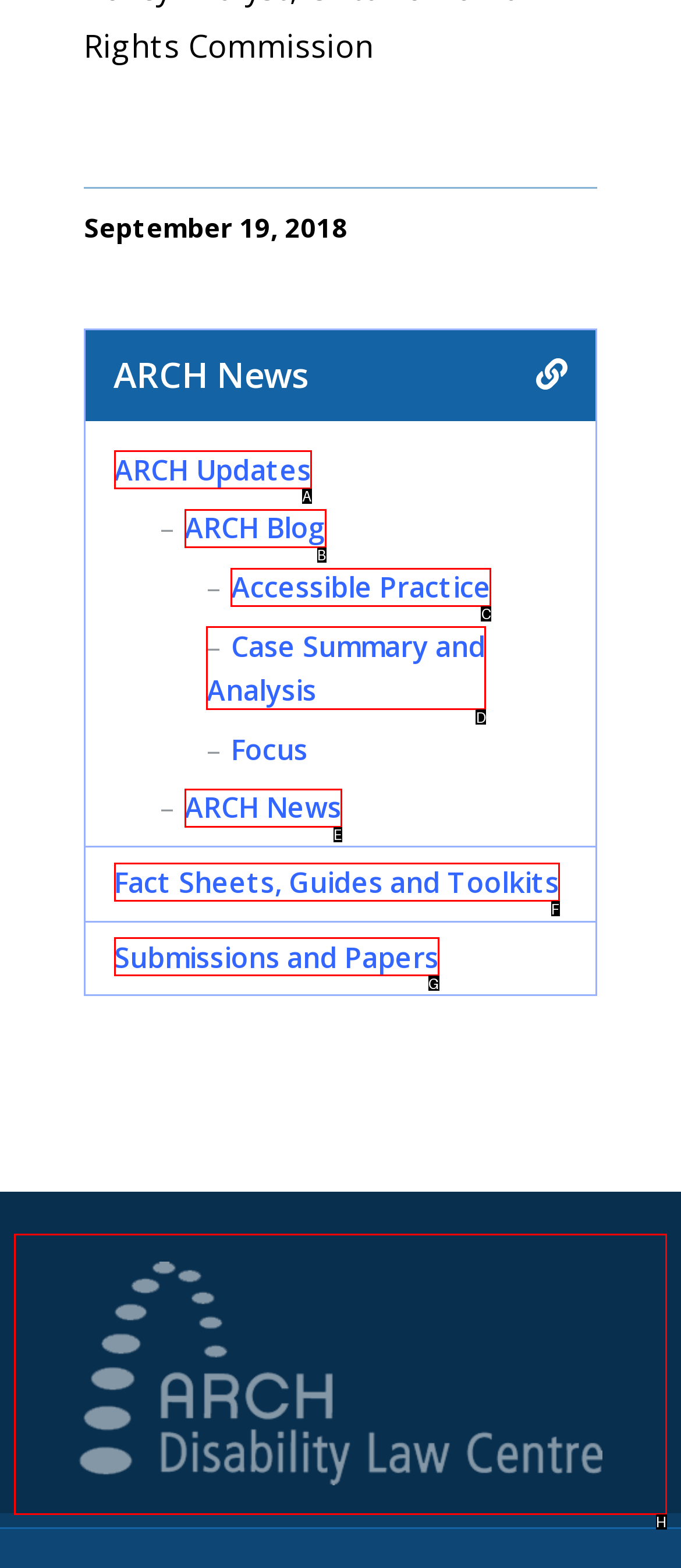Identify the letter of the option that should be selected to accomplish the following task: visit ARCH Disability Law Centre. Provide the letter directly.

H